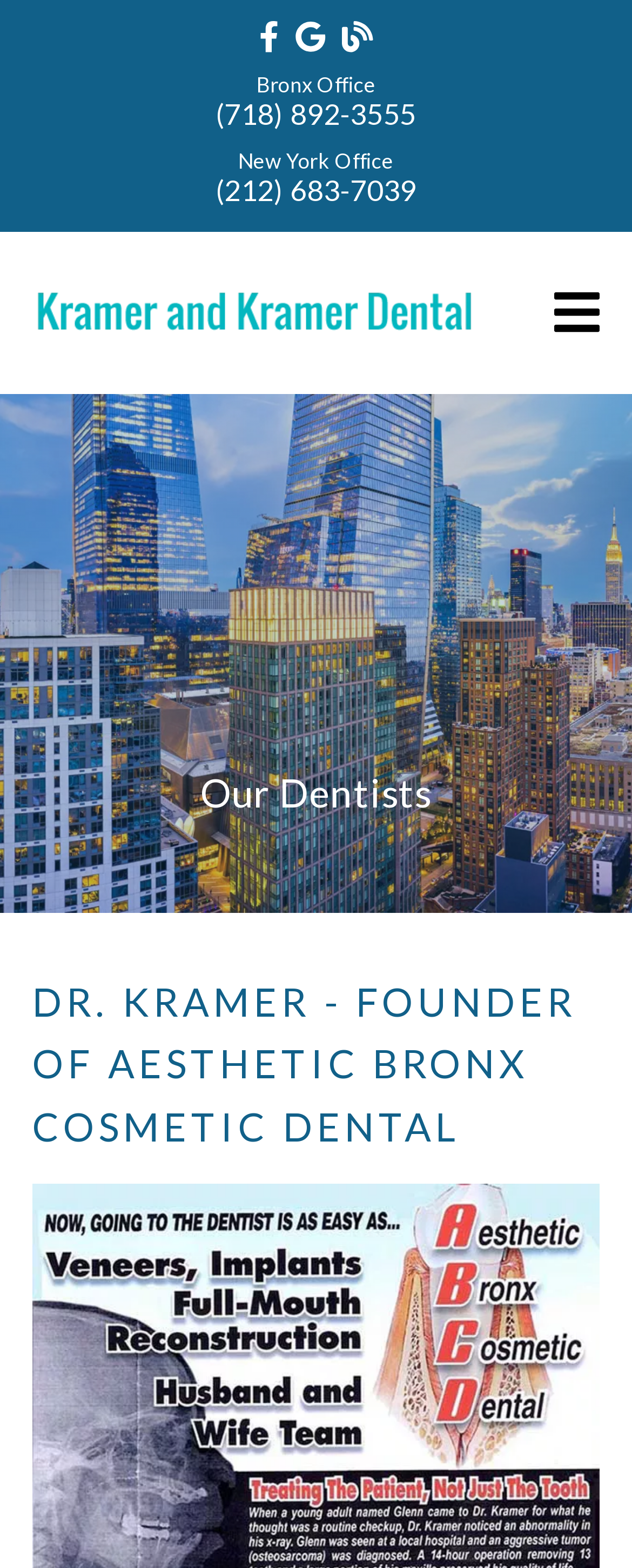Locate and provide the bounding box coordinates for the HTML element that matches this description: "Cakes & Cupcakes".

None